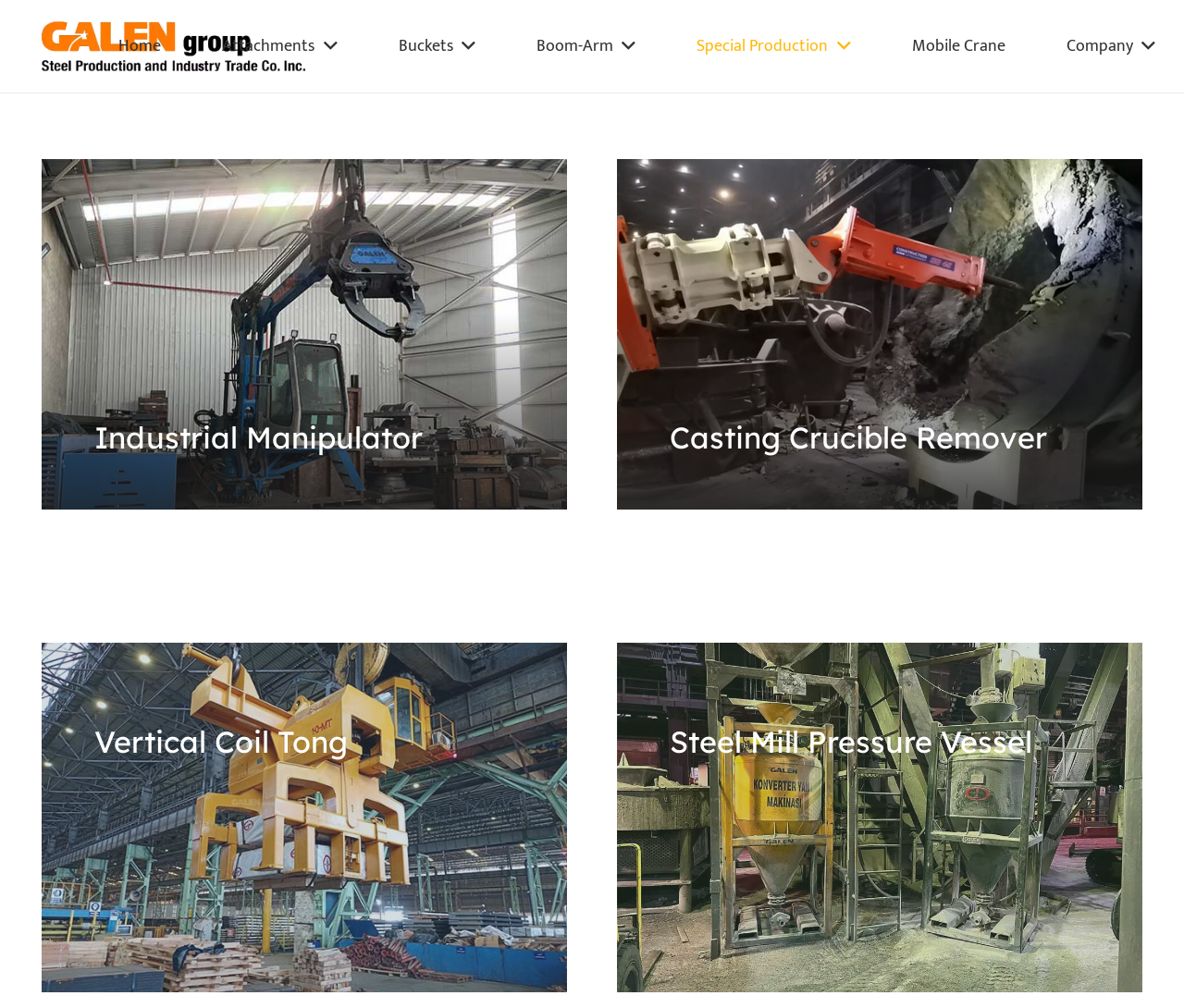Please give a short response to the question using one word or a phrase:
What is the purpose of the Industrial Manipulator?

Material handling